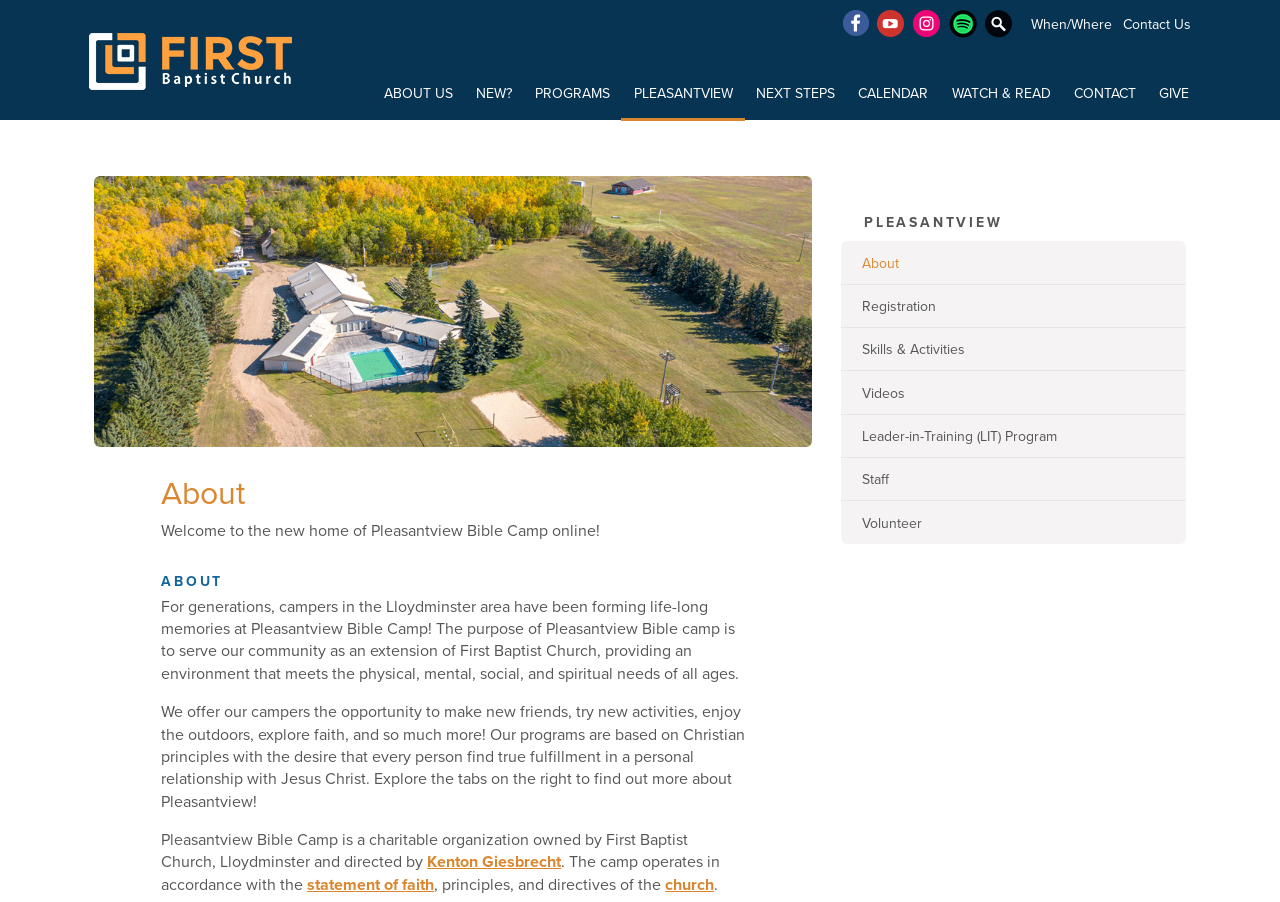Answer the following query concisely with a single word or phrase:
How many social media links are available at the top of the webpage?

4